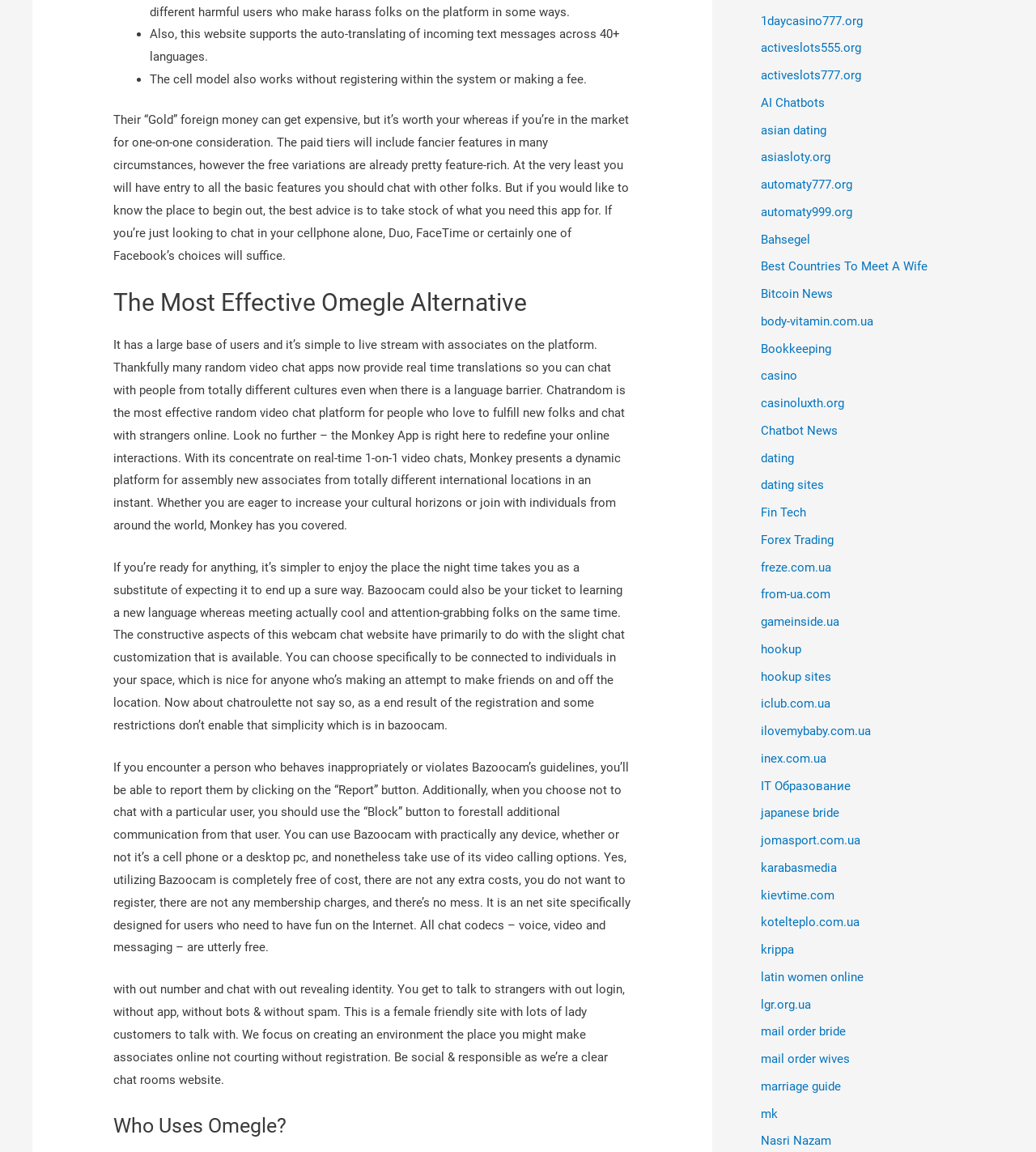Pinpoint the bounding box coordinates of the clickable element needed to complete the instruction: "Click on the 'Chatrandom' link". The coordinates should be provided as four float numbers between 0 and 1: [left, top, right, bottom].

[0.109, 0.293, 0.604, 0.462]